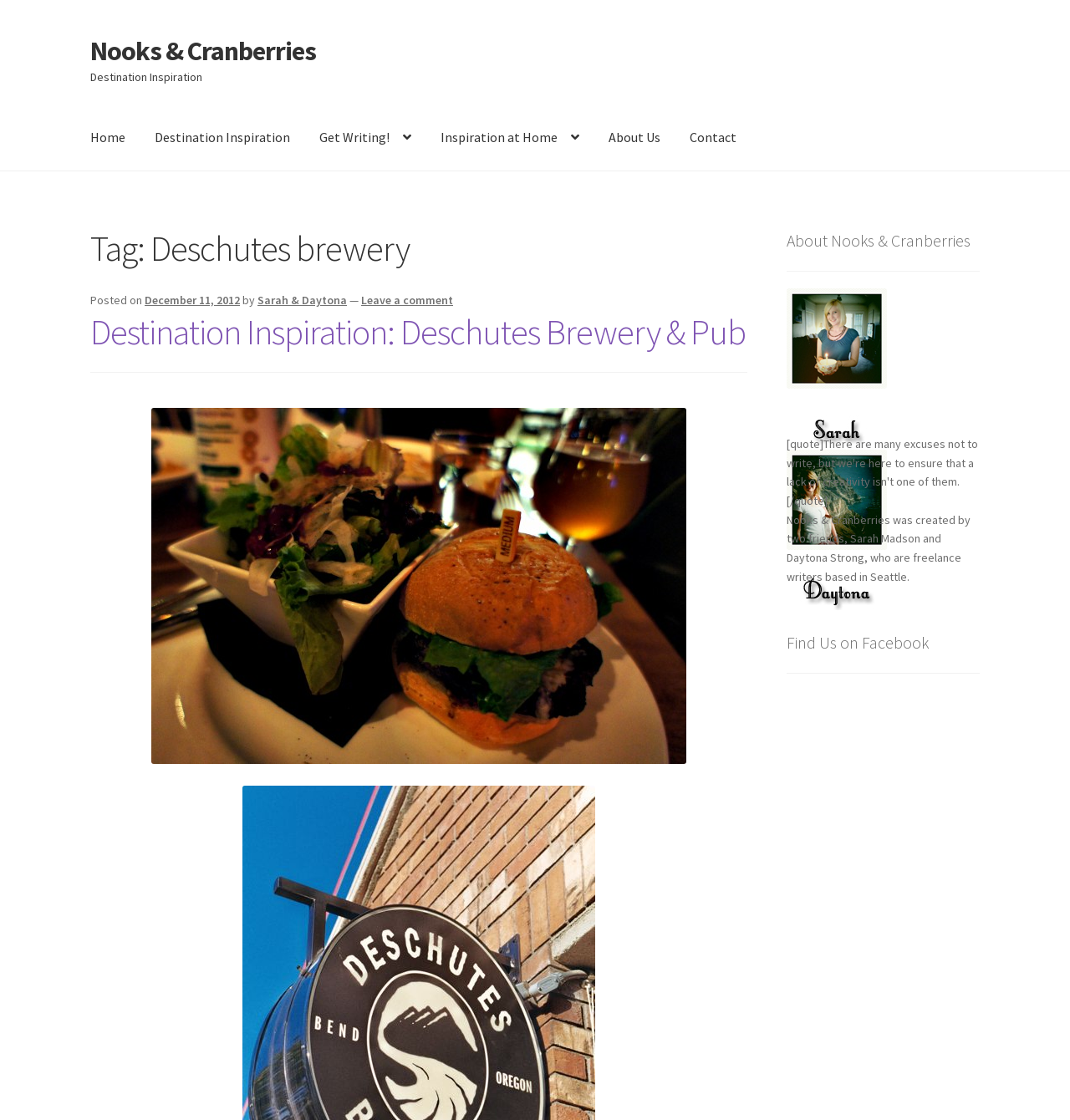Where are Sarah and Daytona based?
Can you provide an in-depth and detailed response to the question?

I found the answer by reading the text 'Nooks & Cranberries was created by two friends, Sarah Madson and Daytona Strong, who are freelance writers based in Seattle.' on the webpage. This text mentions that Sarah and Daytona are based in Seattle.